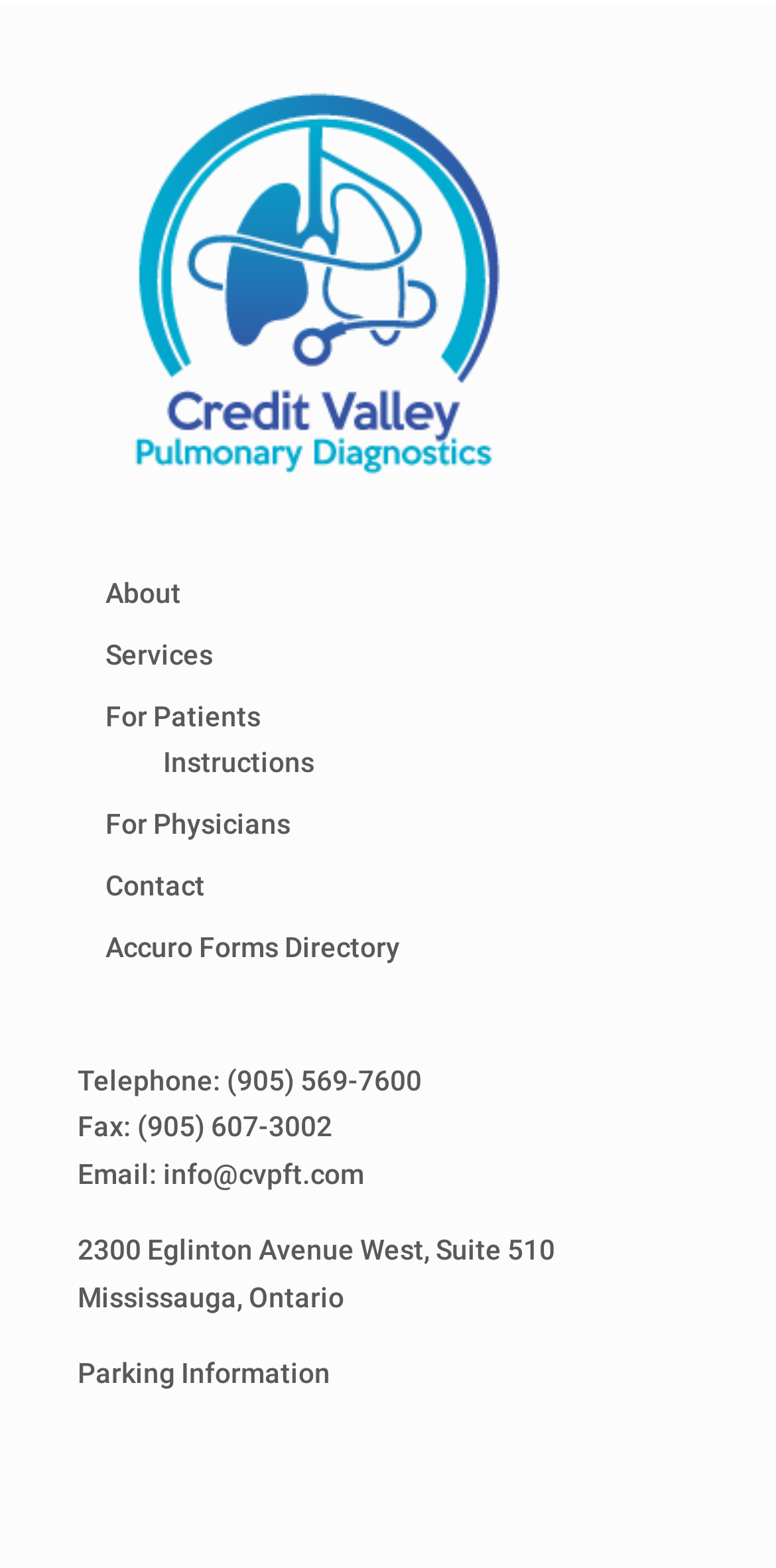Provide a single word or phrase answer to the question: 
What is the city of the location?

Mississauga